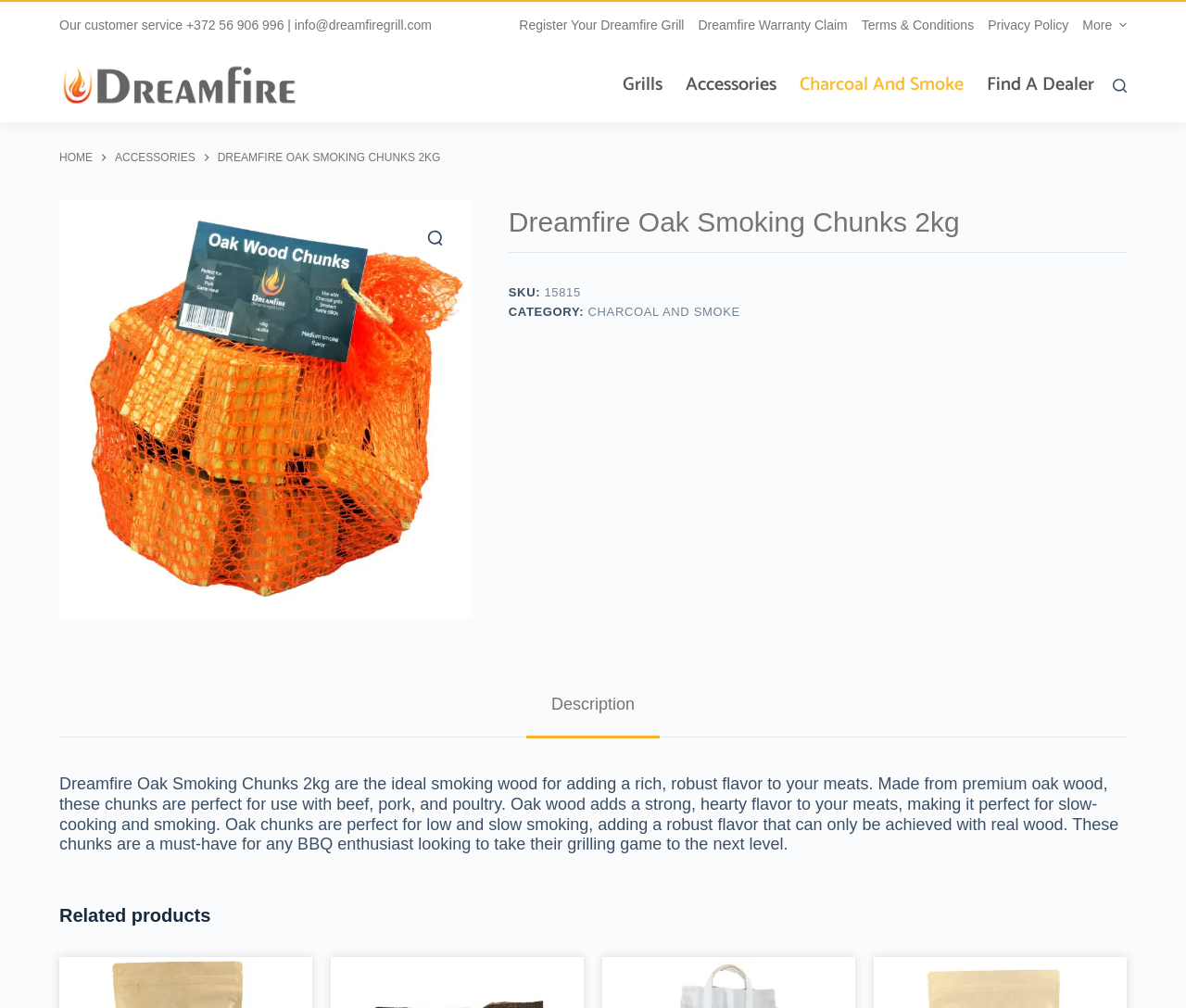Please determine the headline of the webpage and provide its content.

Dreamfire Oak Smoking Chunks 2kg